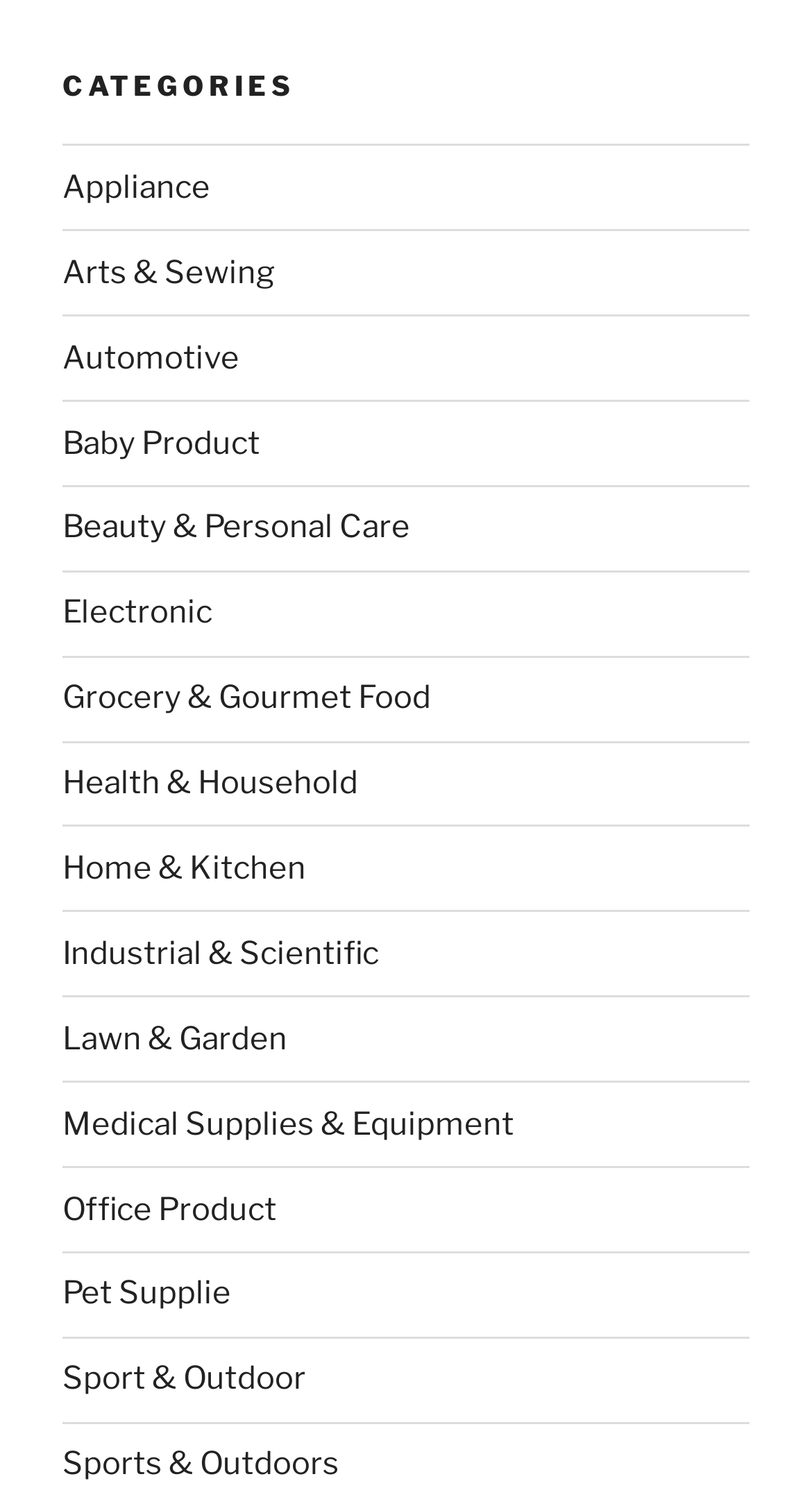Determine the bounding box of the UI element mentioned here: "Sports & Outdoors". The coordinates must be in the format [left, top, right, bottom] with values ranging from 0 to 1.

[0.077, 0.966, 0.418, 0.991]